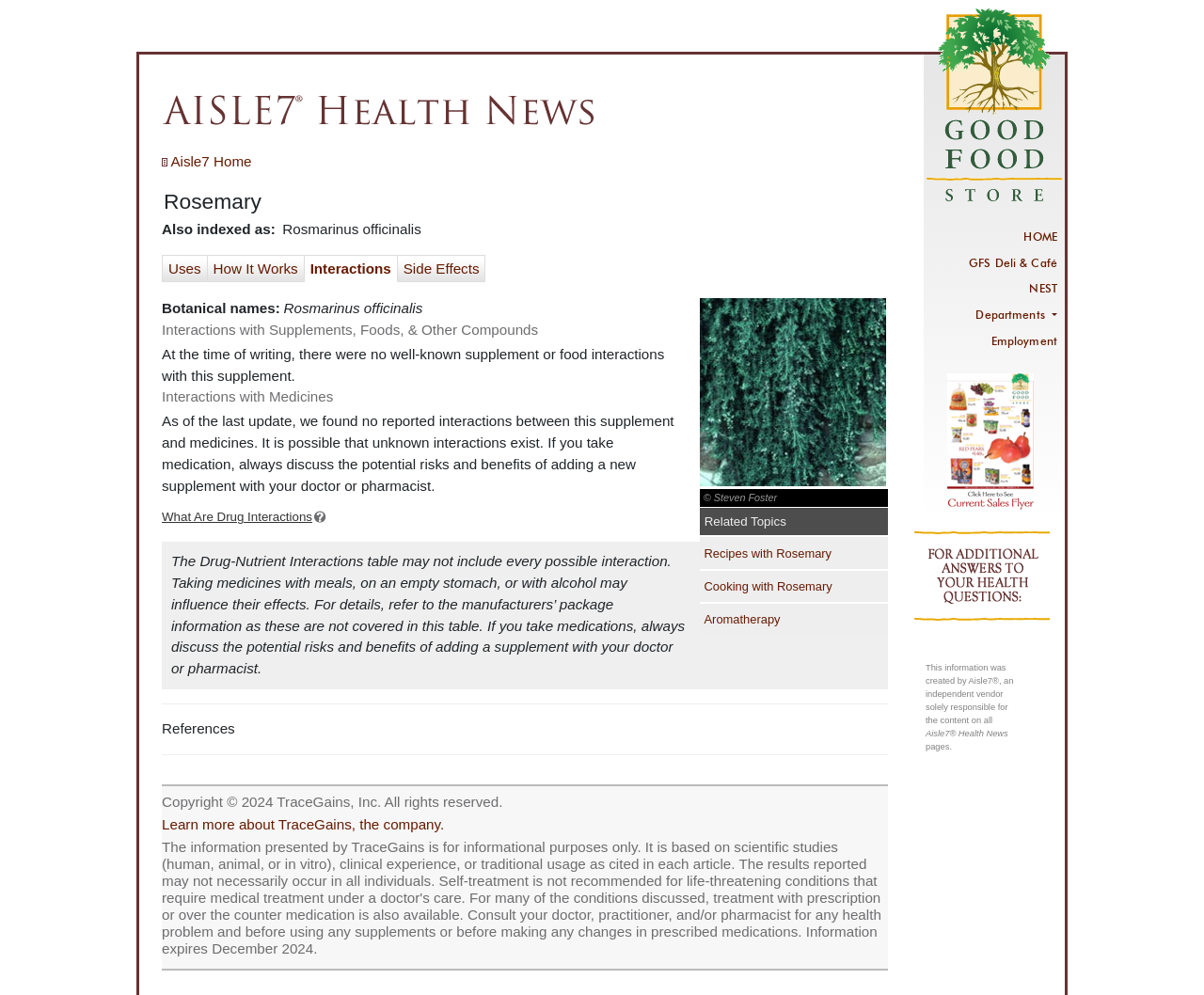Determine the bounding box of the UI element mentioned here: "References". The coordinates must be in the format [left, top, right, bottom] with values ranging from 0 to 1.

[0.134, 0.724, 0.195, 0.741]